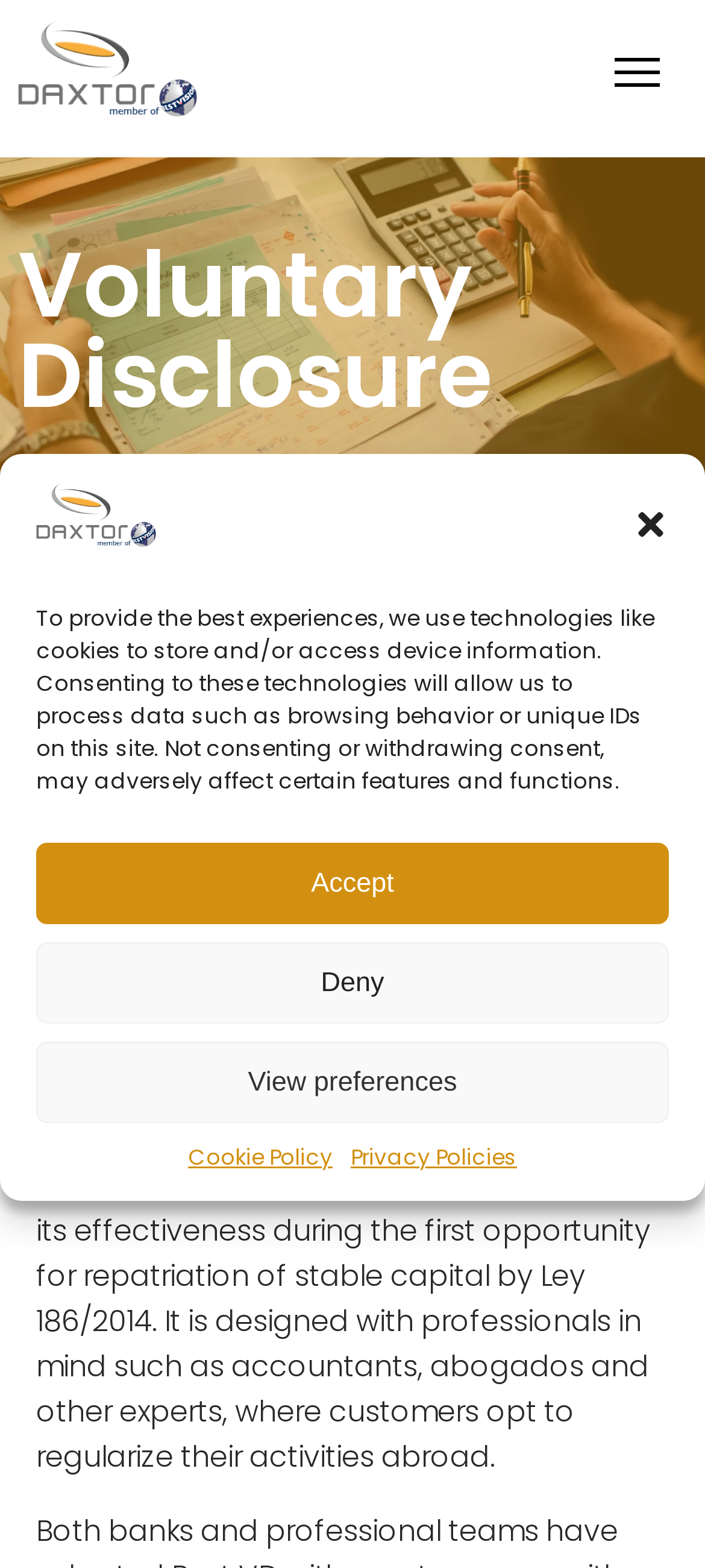Describe all the visual and textual components of the webpage comprehensively.

The webpage is about Voluntary Disclosure, specifically related to Daxtor. At the top, there is a logo of Daxtor, which is an image with a link to the website. Below the logo, there is a heading "Voluntary Disclosure" in a prominent position.

On the page, there is a dialog box for managing cookie consent, which is prominently displayed. The dialog box contains a message explaining the use of technologies like cookies to store and/or access device information. There are three buttons: "Accept", "Deny", and "View preferences" to manage cookie consent. Additionally, there are two links, "Cookie Policy" and "Privacy Policies", which provide more information on the website's policies.

Below the dialog box, there is a section that describes the service provided by Best Vision, a company that has developed a software platform to facilitate the repatriation of capital abroad, as required by Voluntary Disclosure legislation. The text explains that the platform is designed for professionals such as accountants and lawyers, and it has demonstrated its effectiveness in the past.

On the top-right corner of the page, there is a button with no label, which controls the primary menu. The menu is not expanded by default, but it can be expanded to reveal more options.